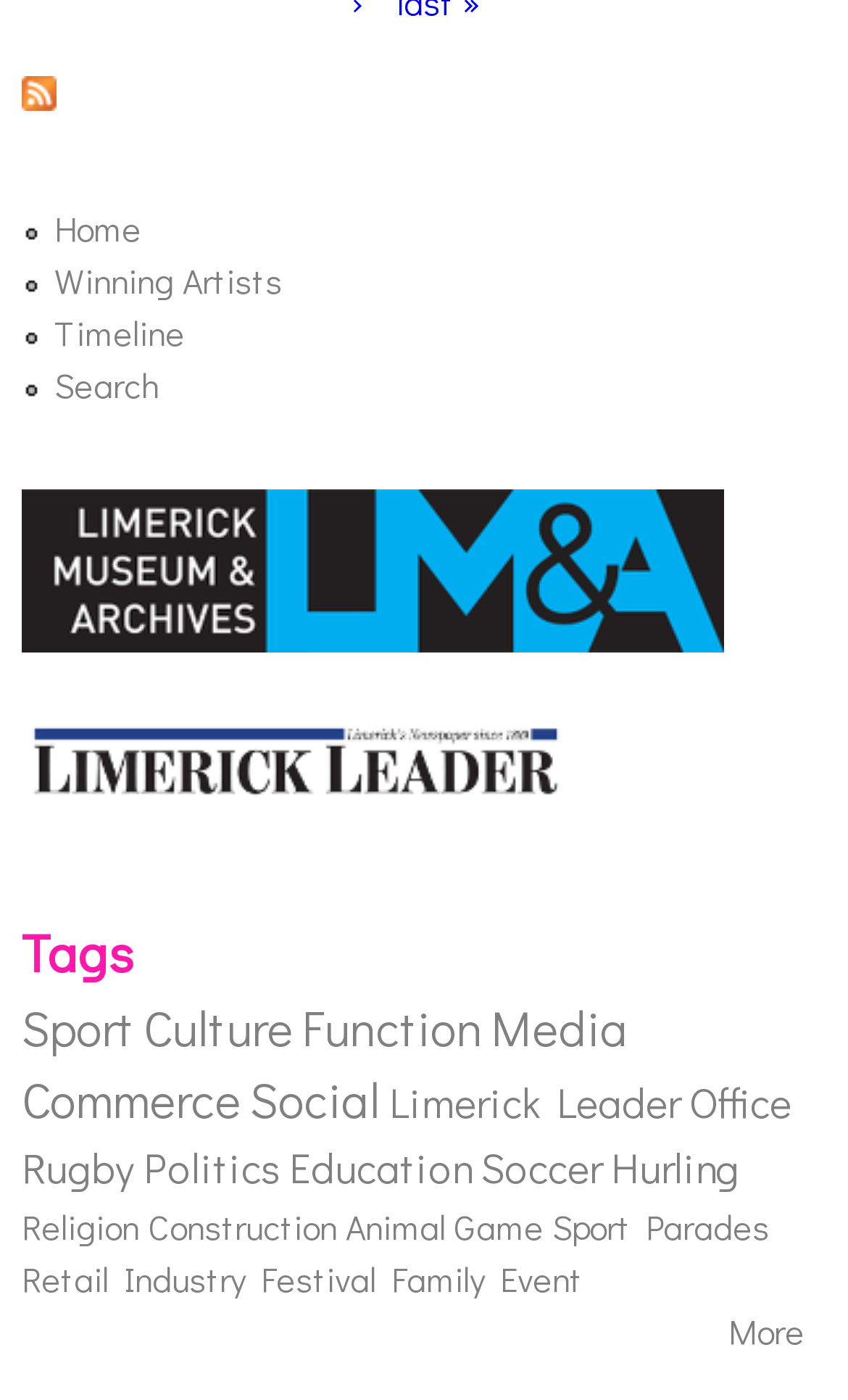Indicate the bounding box coordinates of the element that needs to be clicked to satisfy the following instruction: "Search". The coordinates should be four float numbers between 0 and 1, i.e., [left, top, right, bottom].

[0.064, 0.258, 0.187, 0.29]